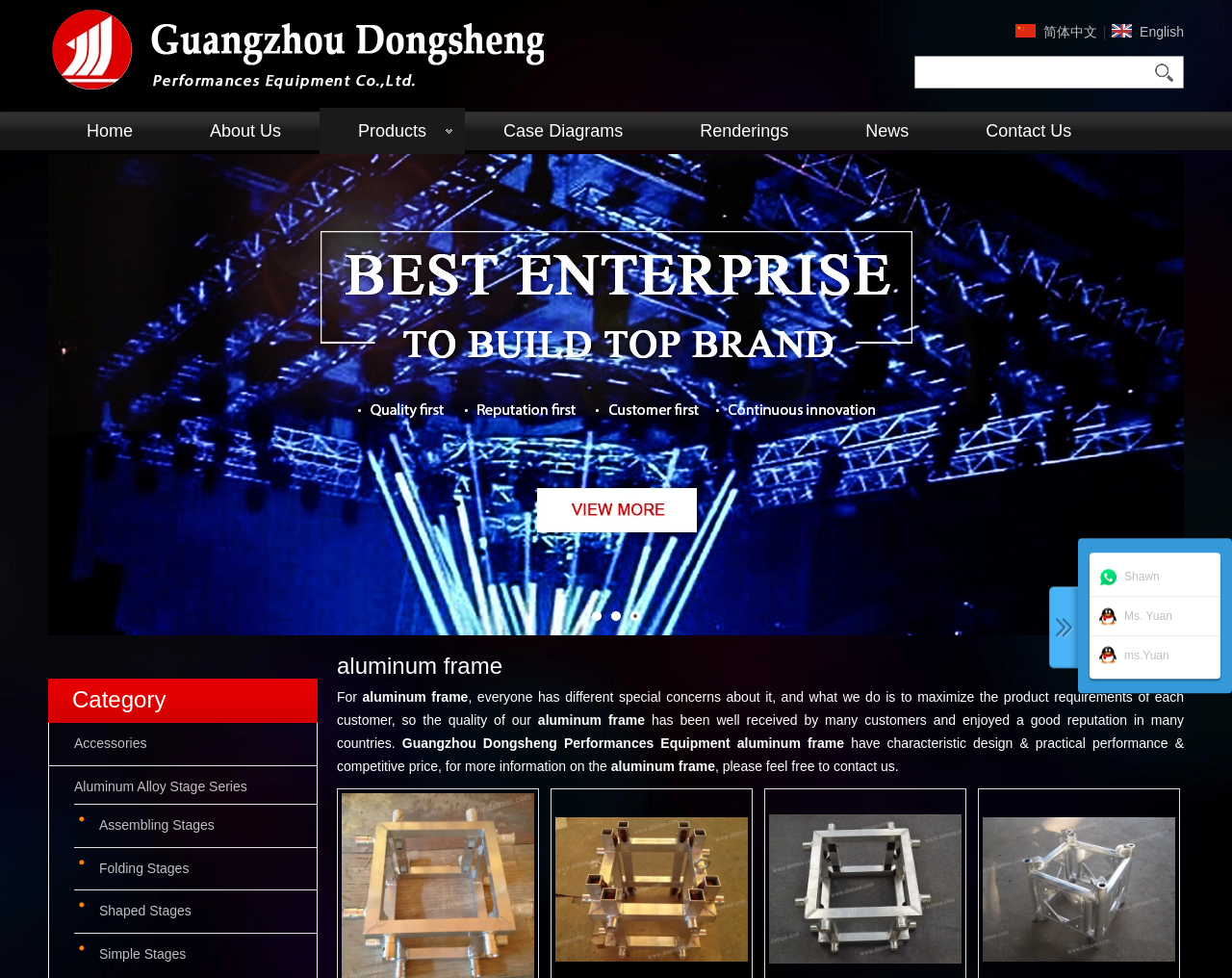Could you specify the bounding box coordinates for the clickable section to complete the following instruction: "Switch to English"?

[0.902, 0.022, 0.961, 0.045]